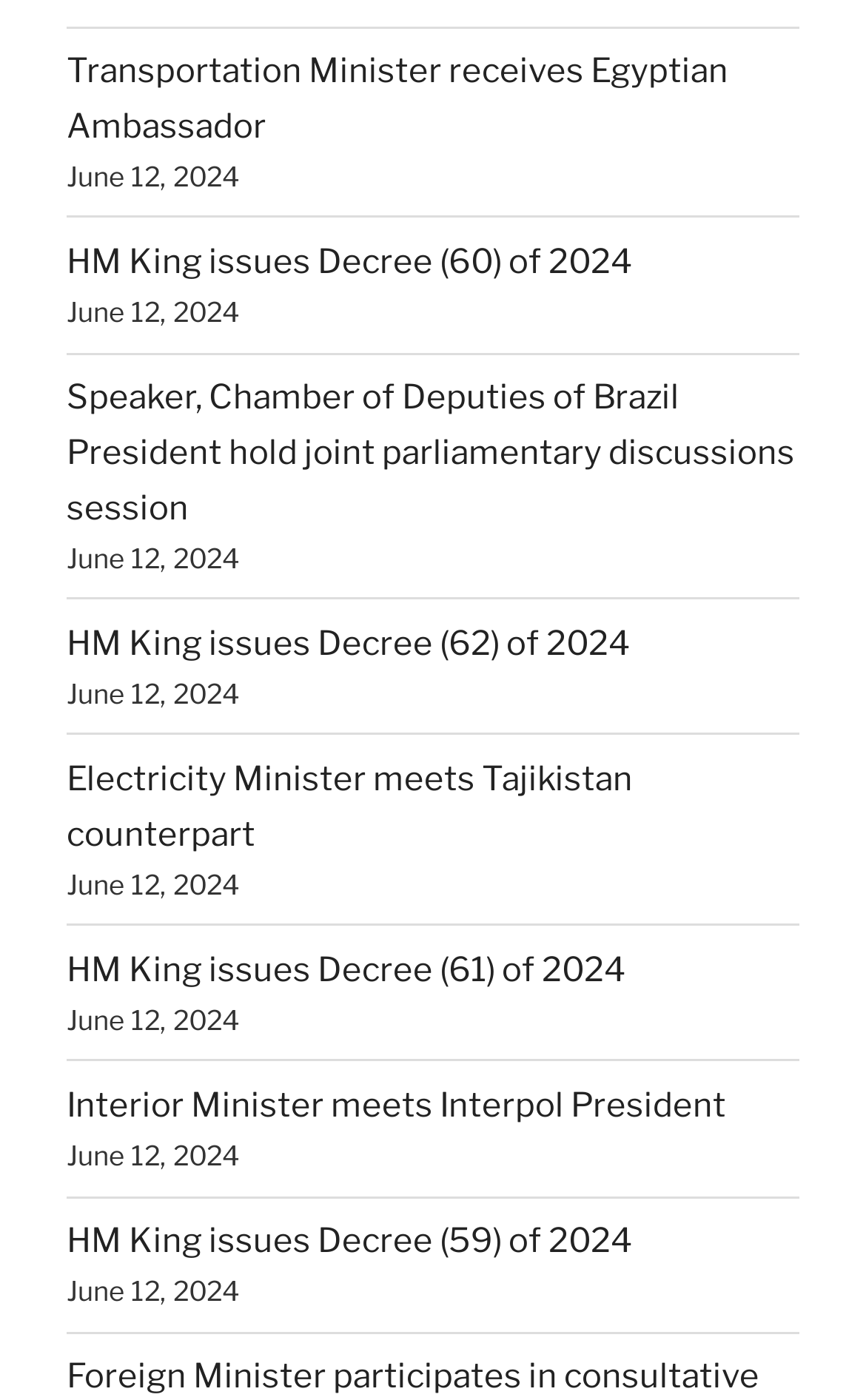How many decrees are mentioned on the webpage?
Based on the image, please offer an in-depth response to the question.

I counted the number of link elements that mention 'HM King issues Decree' in their OCR text, which are 4 in total.